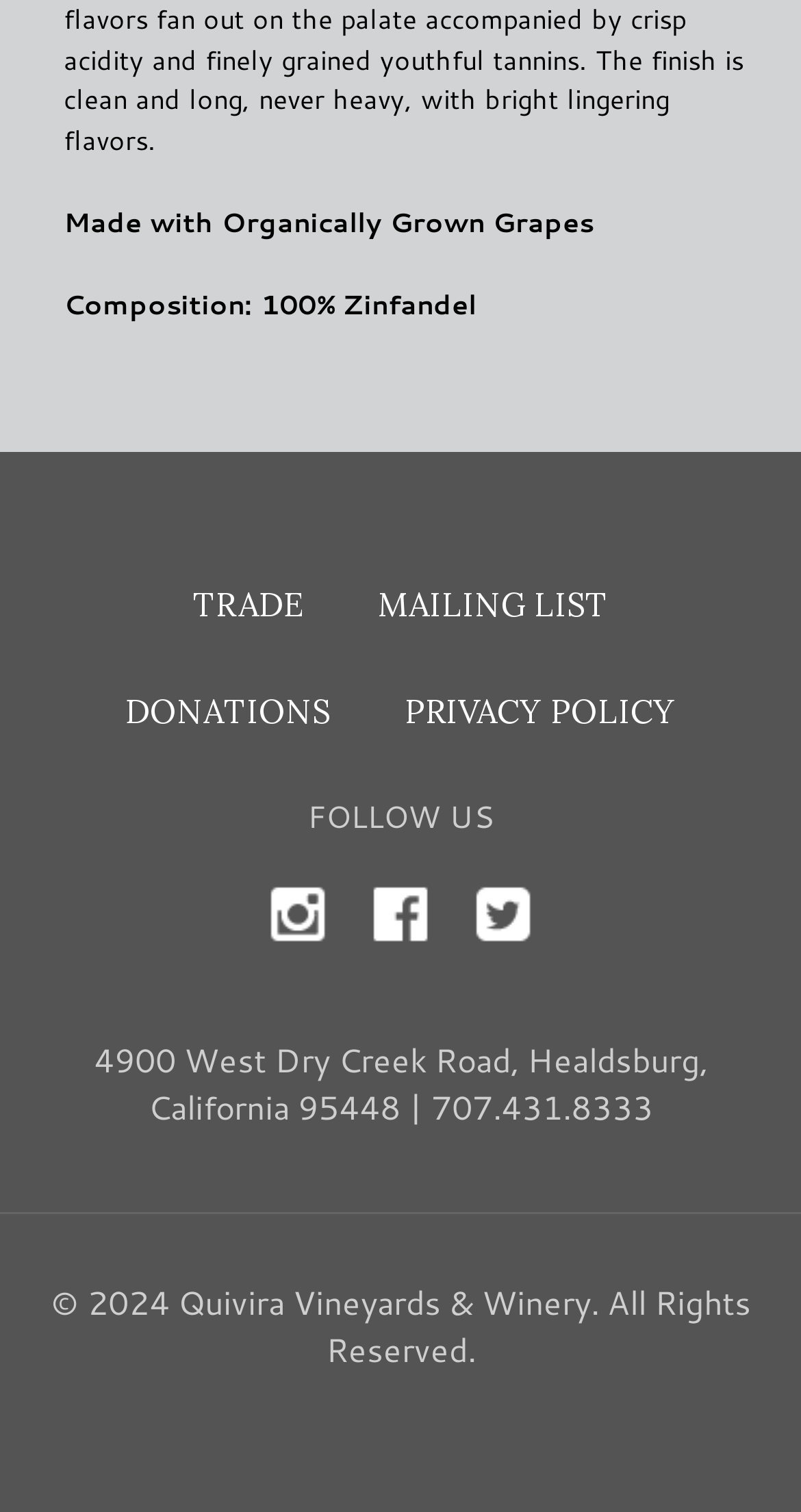What is the phone number of Quivira Vineyards & Winery?
Please provide a full and detailed response to the question.

The answer can be found in the StaticText element containing the address and phone number, which is located near the bottom of the webpage.